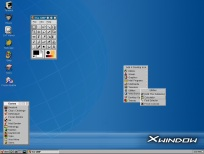What is displayed on the left side of the desktop?
Based on the image, please offer an in-depth response to the question.

According to the caption, a vertical panel is displayed on the left side of the desktop, which shows several application icons, including a terminal and a calculator.